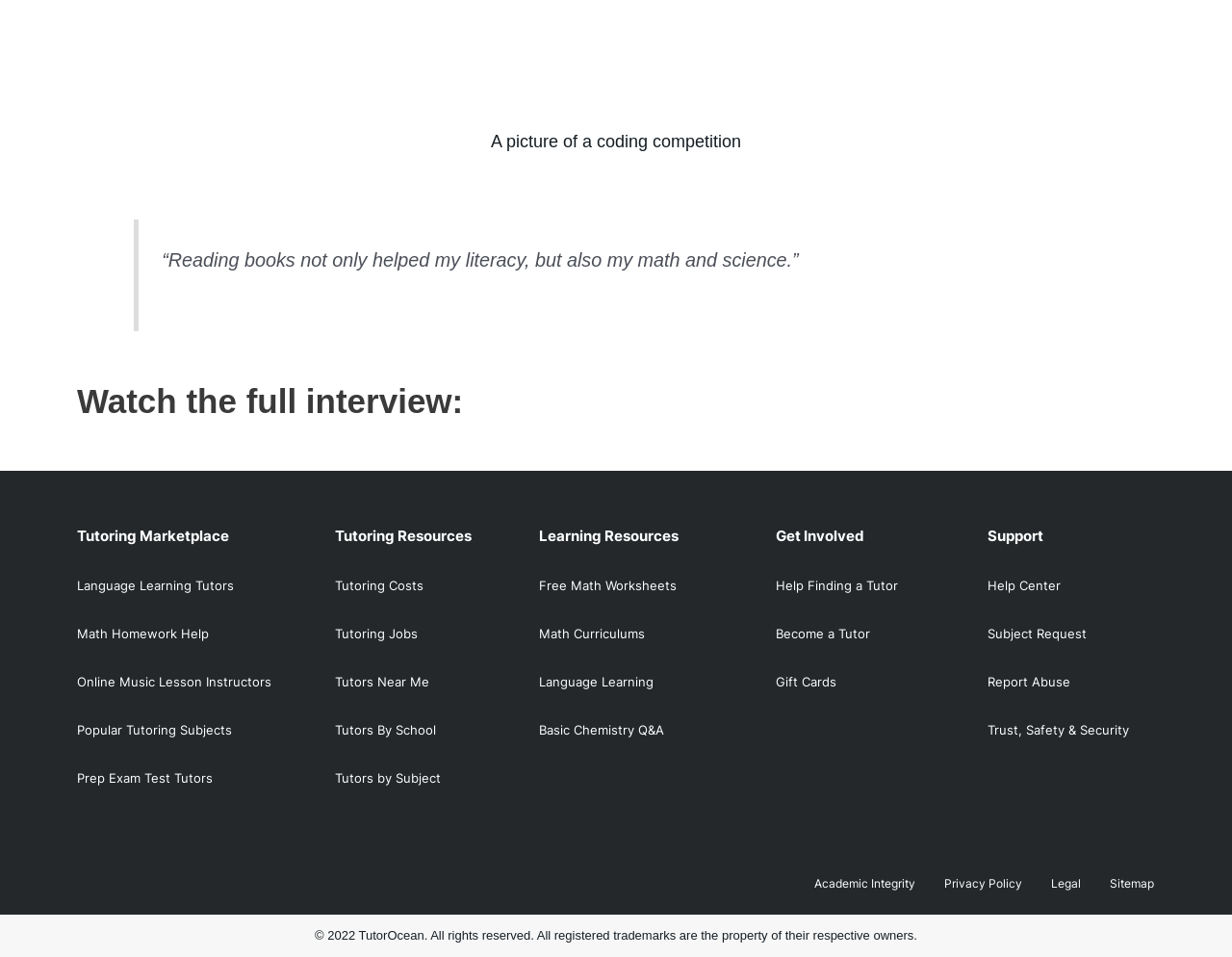Identify the bounding box coordinates of the region that should be clicked to execute the following instruction: "View Math Homework Help".

[0.062, 0.638, 0.256, 0.687]